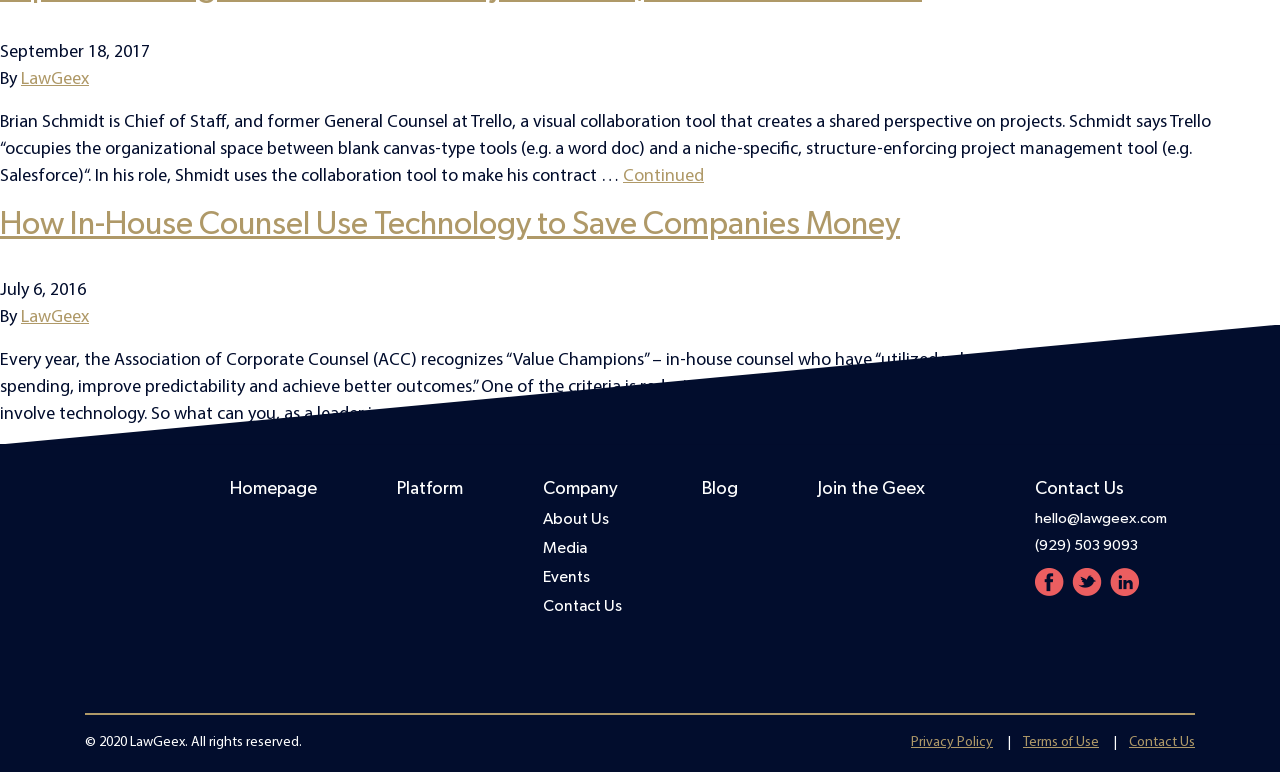Find the bounding box coordinates of the UI element according to this description: "Continued".

[0.487, 0.217, 0.55, 0.241]